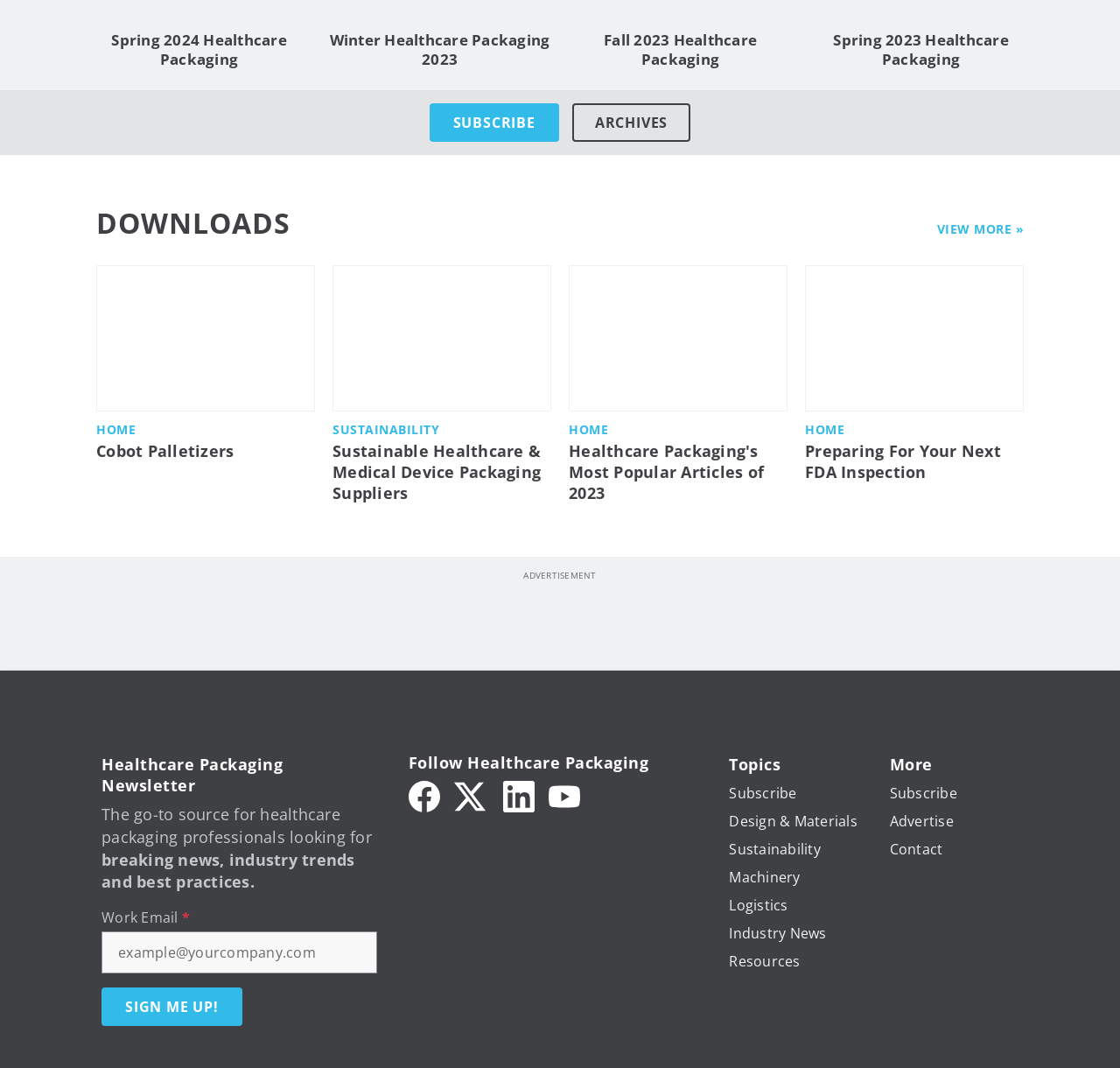Answer succinctly with a single word or phrase:
What is the topic of the article with the image '347 Hcp Sustainable Healthcare&medical Device Packaging Suppliers'?

Sustainable Healthcare & Medical Device Packaging Suppliers